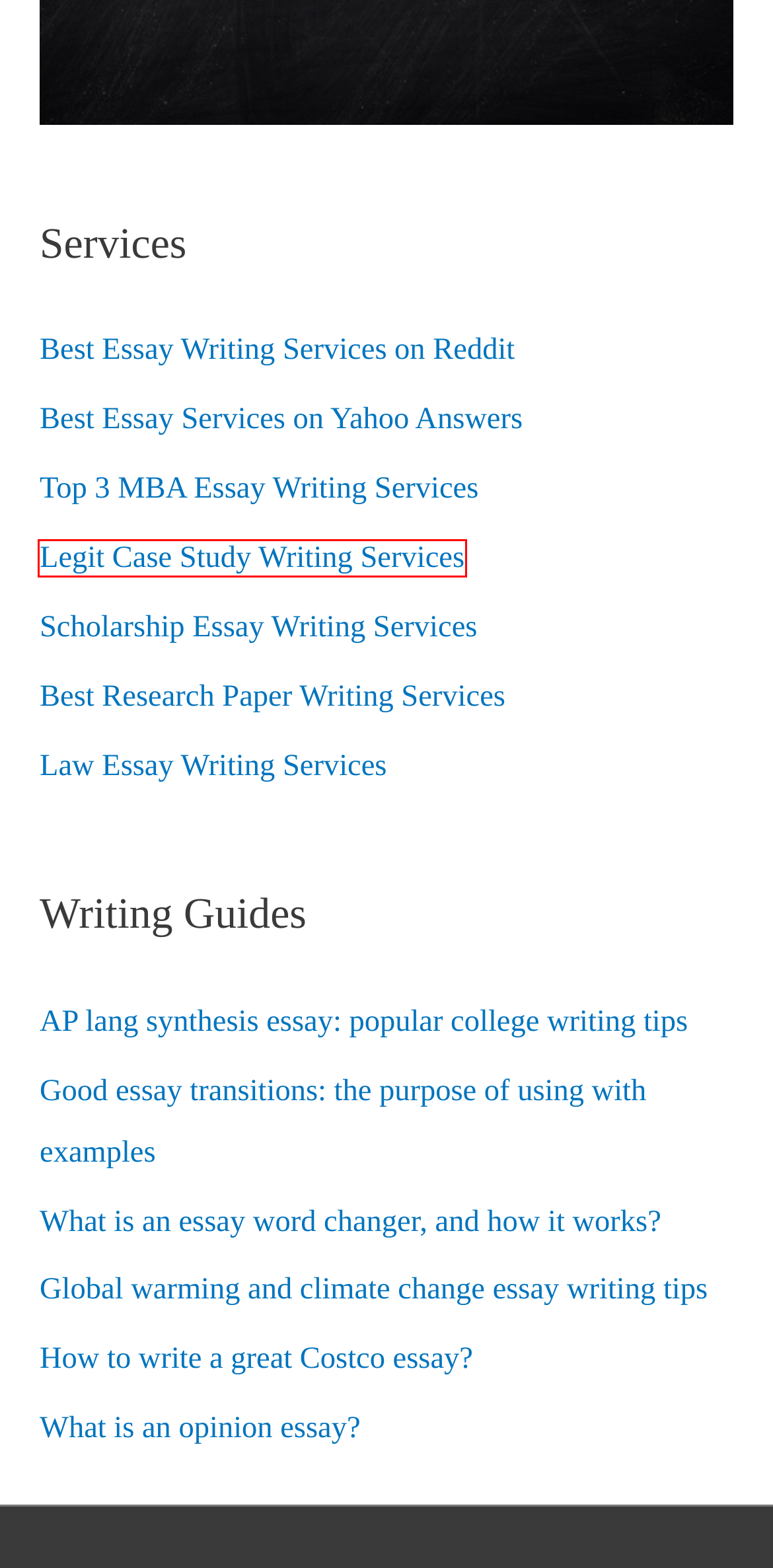A screenshot of a webpage is given, marked with a red bounding box around a UI element. Please select the most appropriate webpage description that fits the new page after clicking the highlighted element. Here are the candidates:
A. Legit Case Study Writing Services | Reviewed by Experts in 2022
B. Best Essay Services on Yahoo Answers | Reviewed by Experts in 2022
C. Scholarship Essay Writing Services | Reviewed by Experts in 2022
D. Global warming and climate change essay writing tips | Legitwritingservice.com
E. What is an Essay word changer, and how it works?  | Legitwritingservice.com
F. How to write a great Costco essay? | Legitwritingservice.com
G. Good essay transitions: the purpose of using with examples | Legitwritingservice.com
H. AP lang synthesis essay: popular college writing tips | Legitwritingservice.com

A